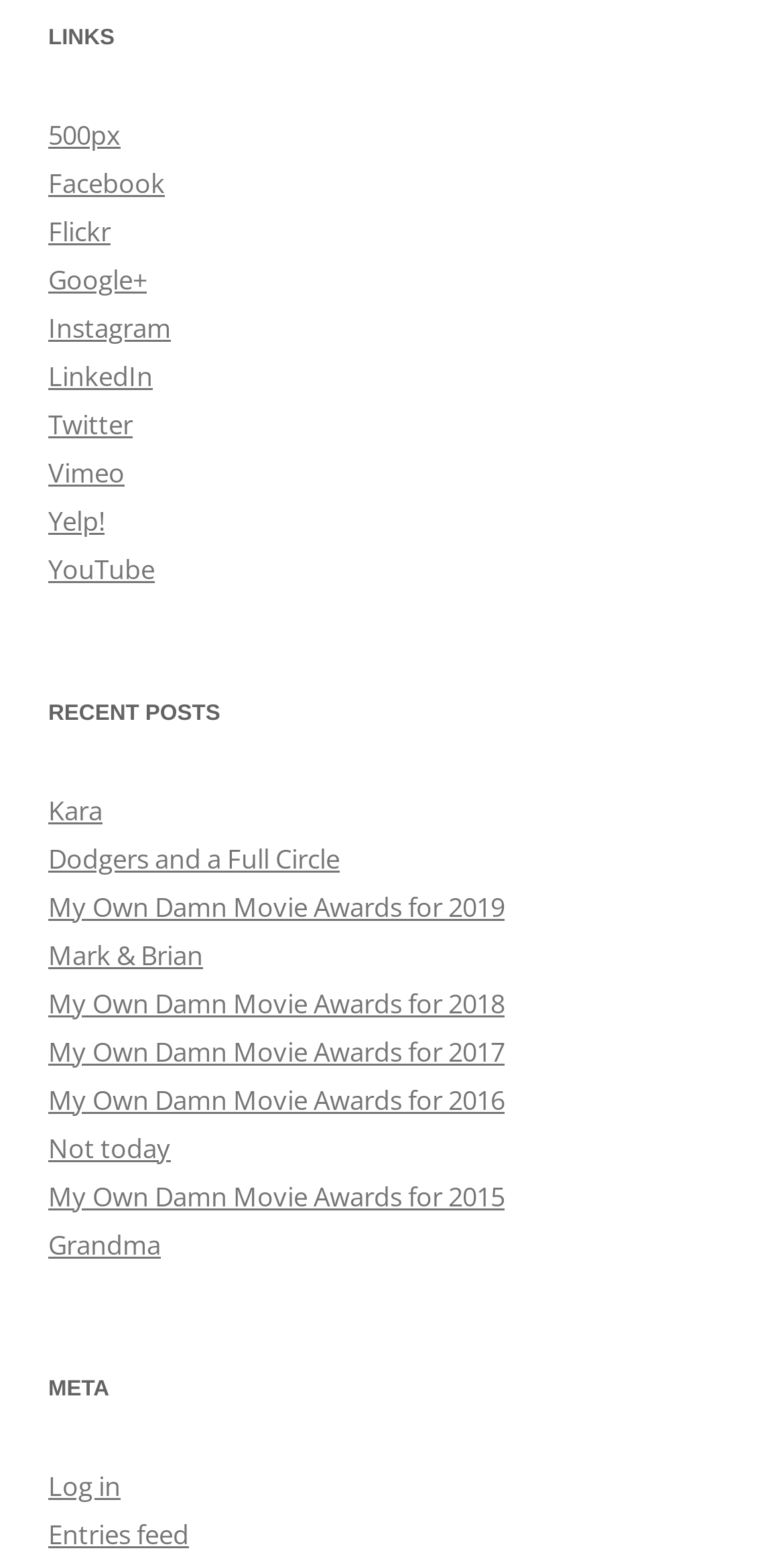Please use the details from the image to answer the following question comprehensively:
How many movie awards posts are there?

I counted the number of links with 'My Own Damn Movie Awards' in their title, and found four posts, each corresponding to a different year (2019, 2018, 2017, and 2016).